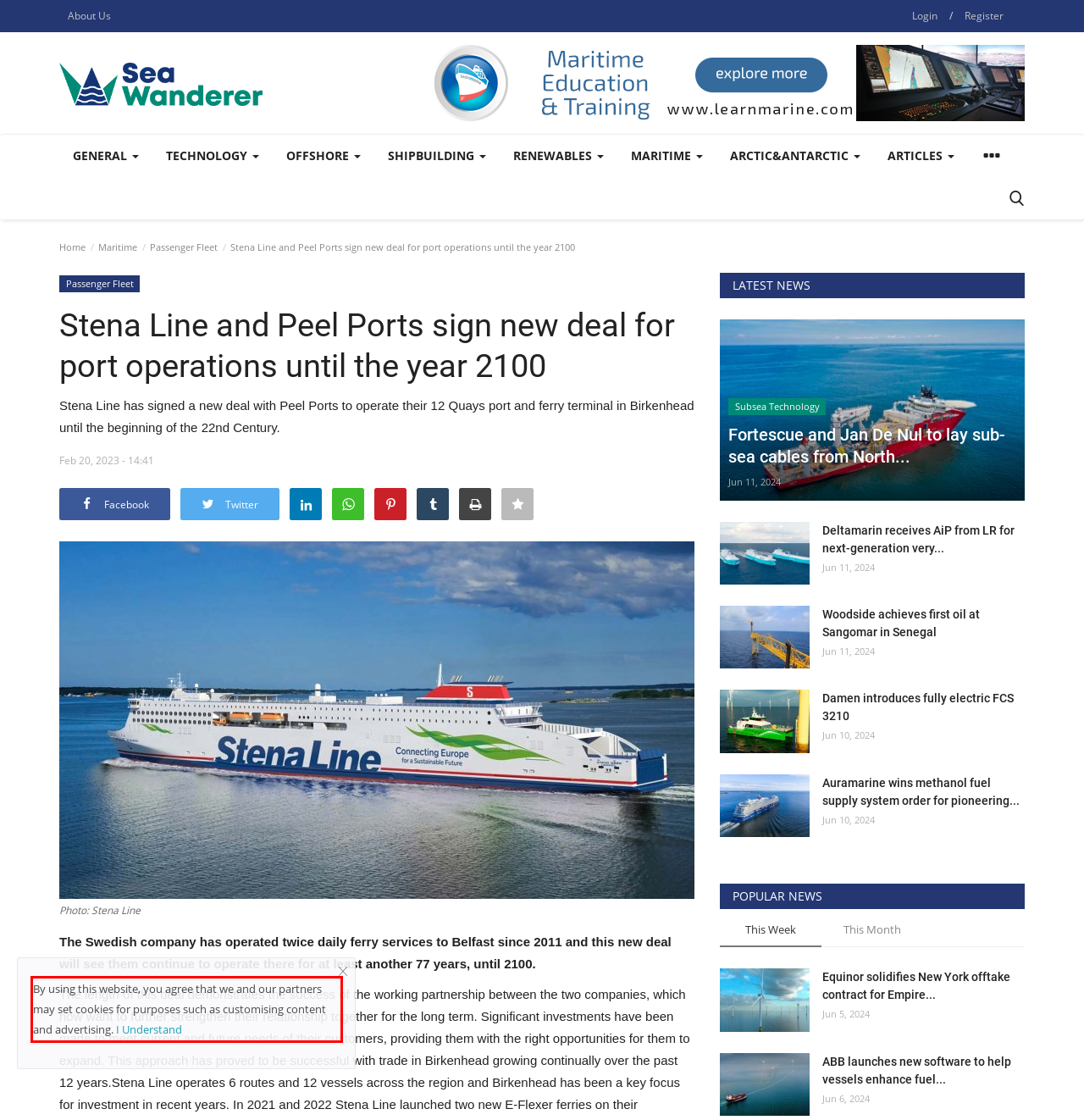You are provided with a screenshot of a webpage containing a red bounding box. Please extract the text enclosed by this red bounding box.

By using this website, you agree that we and our partners may set cookies for purposes such as customising content and advertising. I Understand